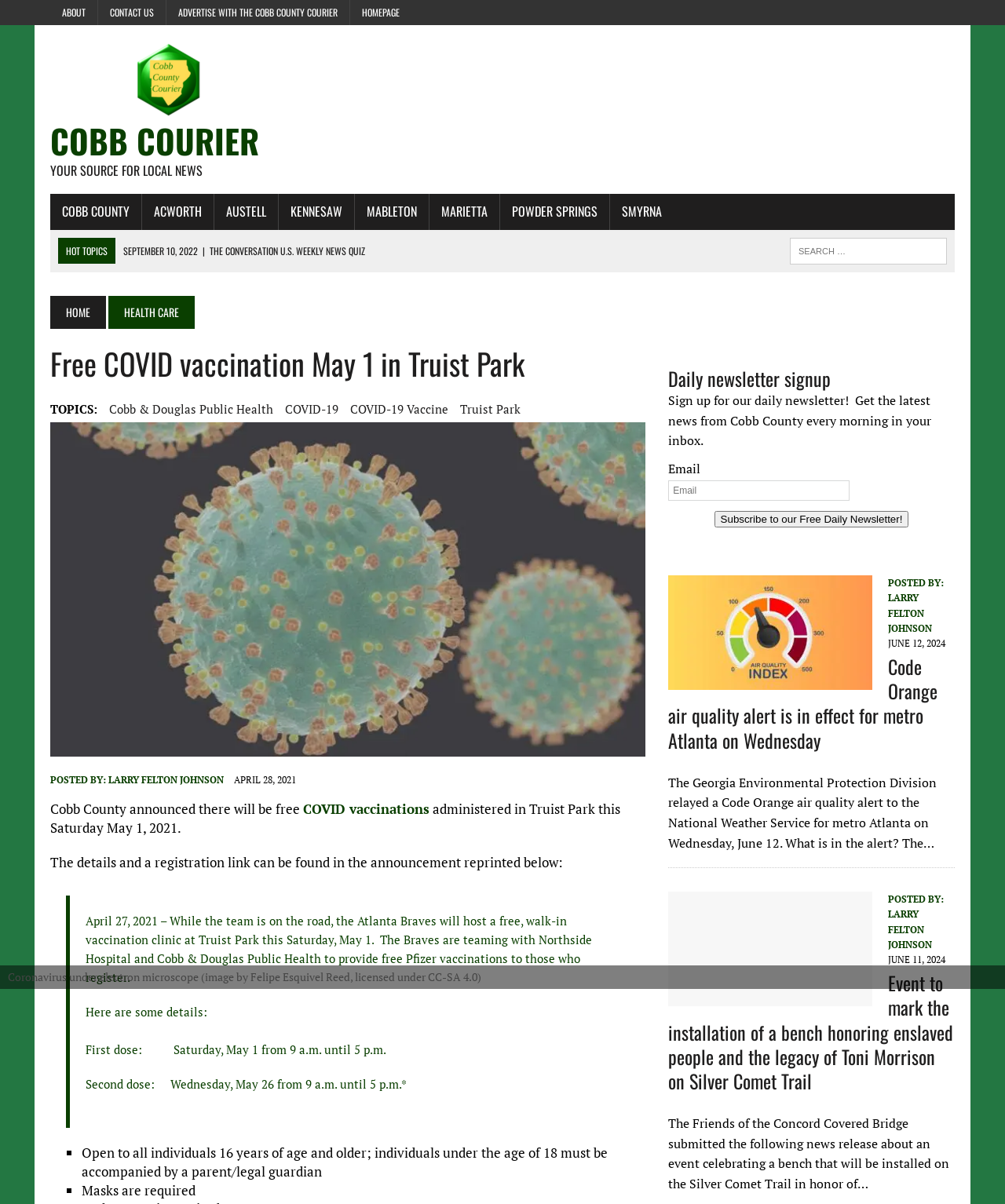What is the purpose of the bench being installed on Silver Comet Trail?
Please ensure your answer to the question is detailed and covers all necessary aspects.

The bench being installed on Silver Comet Trail is to honor enslaved people and the legacy of Toni Morrison, as mentioned in the article about the event marking the installation of the bench.